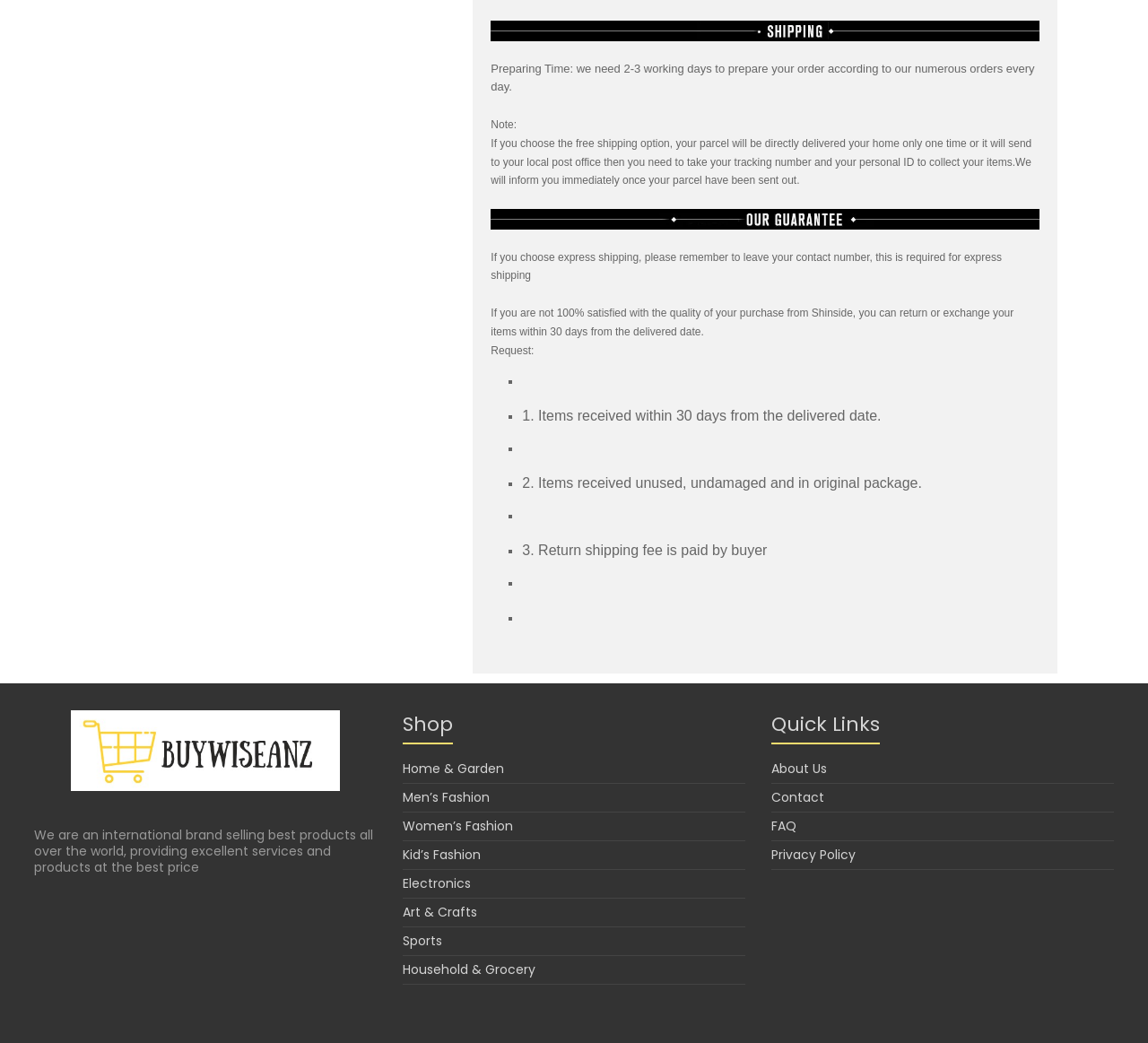Please determine the bounding box coordinates of the clickable area required to carry out the following instruction: "Click on Contact". The coordinates must be four float numbers between 0 and 1, represented as [left, top, right, bottom].

[0.672, 0.755, 0.718, 0.773]